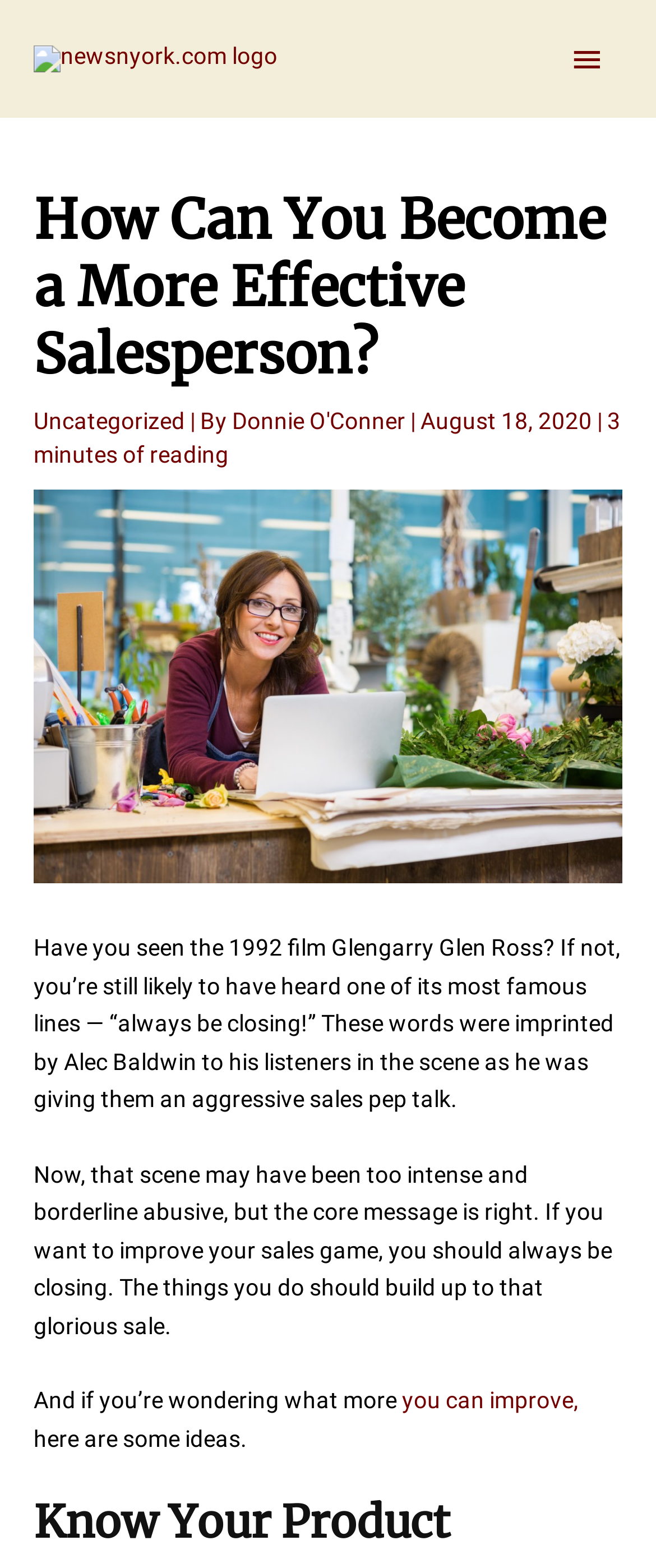Describe all significant elements and features of the webpage.

The webpage is about sales and how to become a better salesperson. At the top left, there is a logo of "newsnyork.com" with a link to the website. Next to it, on the top right, there is a main menu button that can be expanded to show more options.

Below the logo, there is a header section with a heading that reads "How Can You Become a More Effective Salesperson?" followed by a link to the category "Uncategorized" and the author's name "Donnie O'Conner". The date of the article, "August 18, 2020", and the estimated reading time, "3 minutes of reading", are also displayed.

Below the header section, there is an image of a woman at her shop, taking up most of the width of the page. Underneath the image, there are several paragraphs of text that discuss the importance of sales and how to improve one's sales game. The text mentions a famous line from the movie Glengarry Glen Ross and explains how it relates to sales.

Further down the page, there is a heading that reads "Know Your Product", which appears to be a subheading or a section title. Overall, the webpage has a simple layout with a focus on the text content, and it seems to be an article or a blog post about sales and self-improvement.